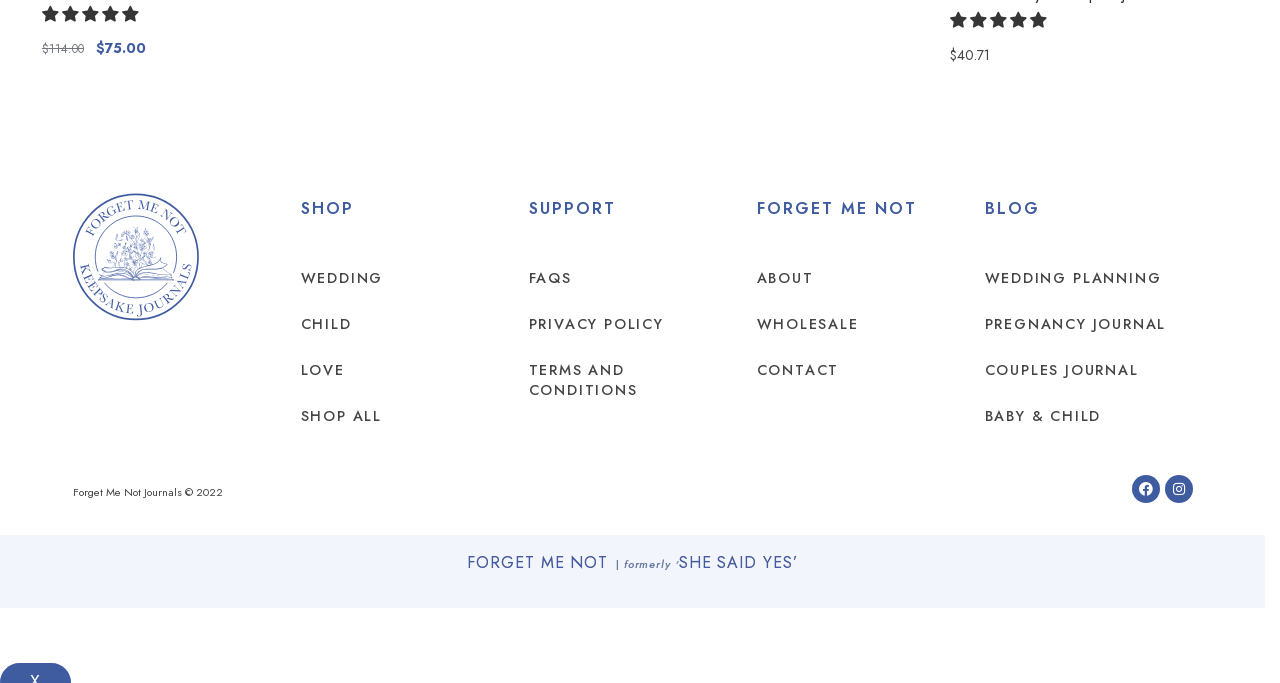Pinpoint the bounding box coordinates of the element that must be clicked to accomplish the following instruction: "Click the '5.00 stars' button". The coordinates should be in the format of four float numbers between 0 and 1, i.e., [left, top, right, bottom].

[0.033, 0.004, 0.112, 0.037]